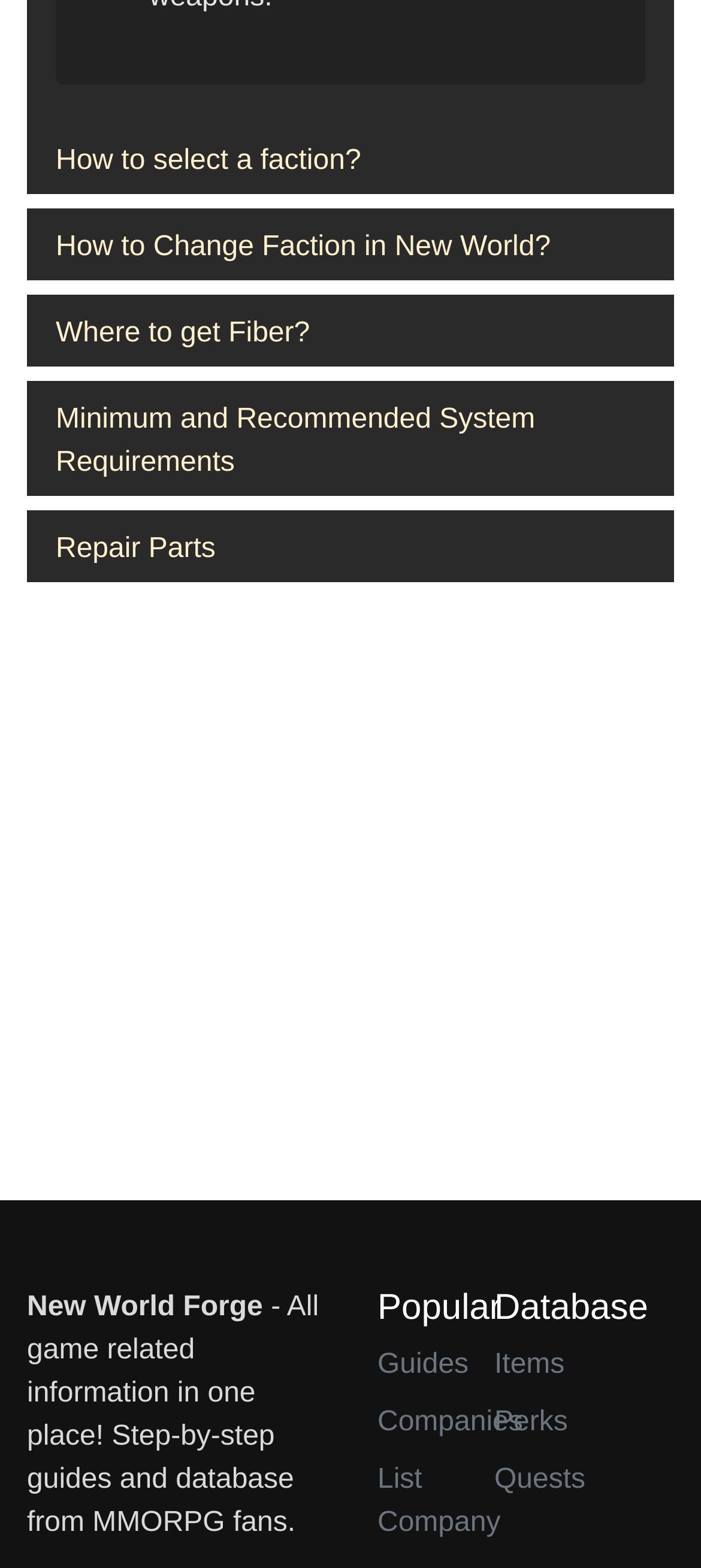What is the purpose of New World Forge?
Look at the image and answer the question using a single word or phrase.

Game information and guides